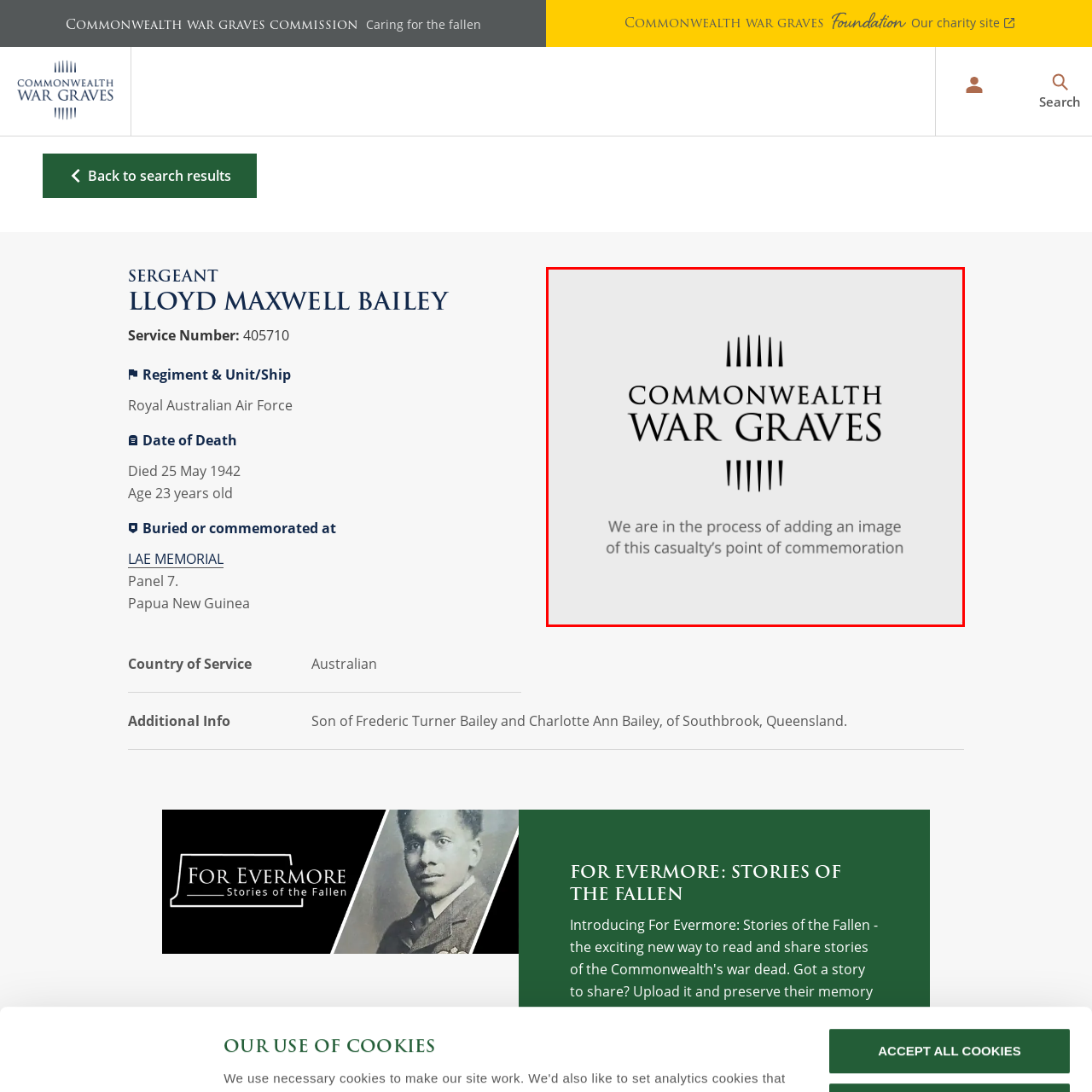Analyze the image surrounded by the red box and respond concisely: What is the purpose of this visual?

Placeholder